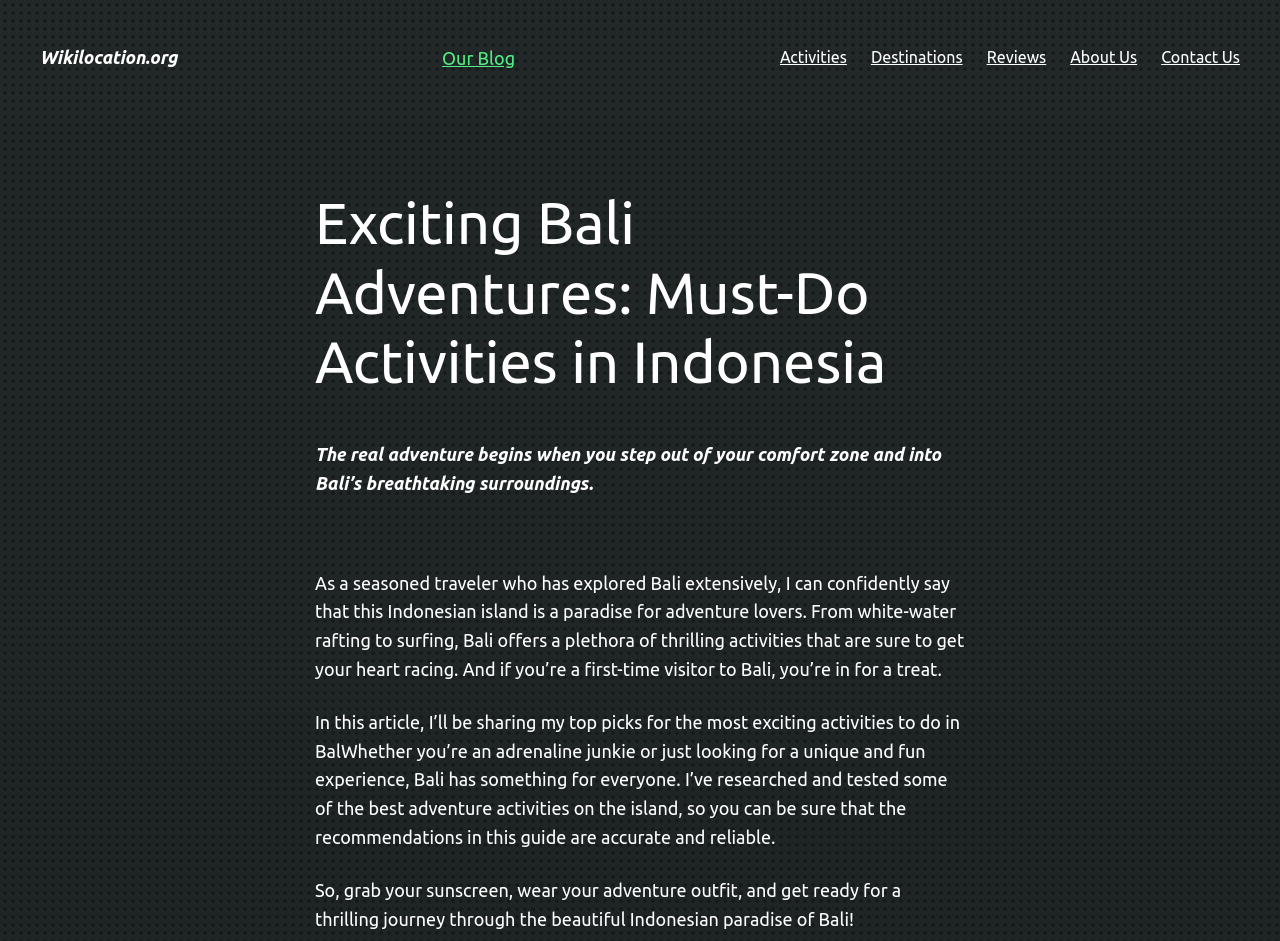Identify and provide the text content of the webpage's primary headline.

Exciting Bali Adventures: Must-Do Activities in Indonesia